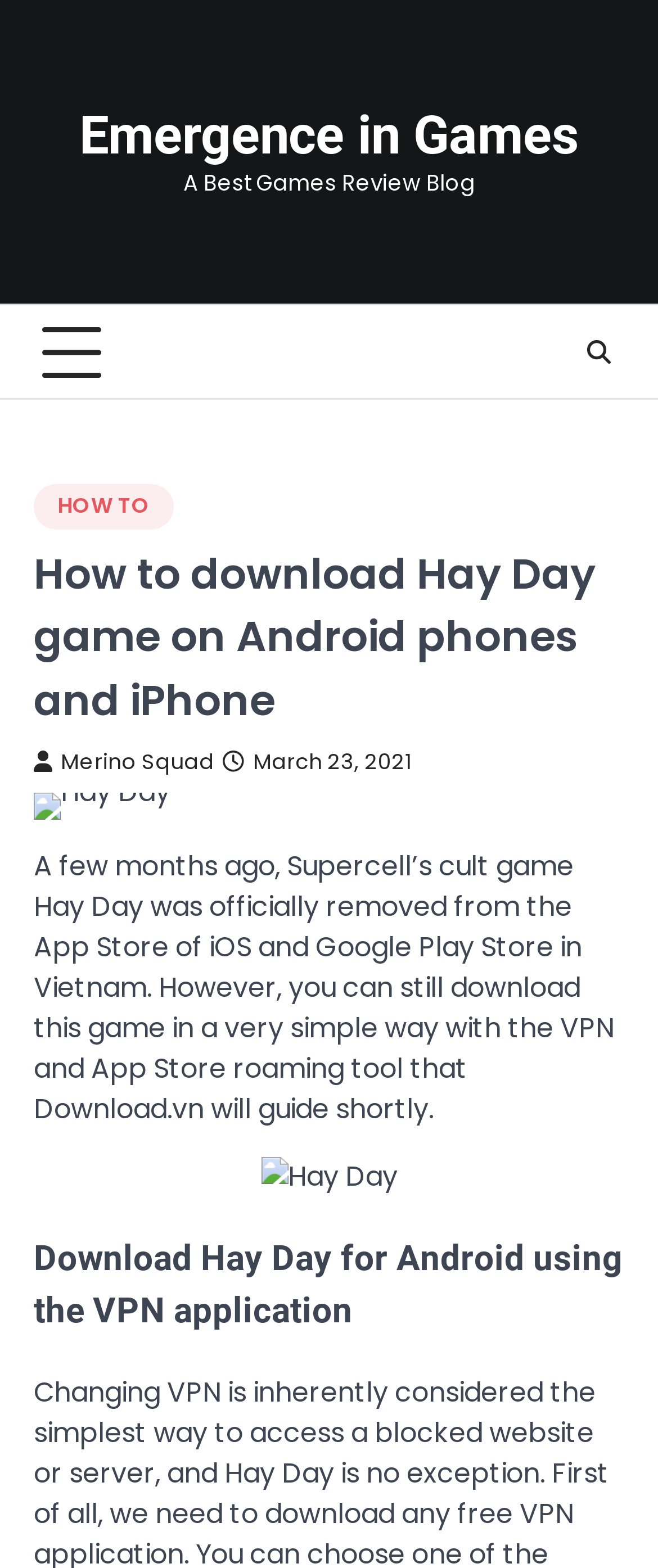What is the date of the article?
Utilize the information in the image to give a detailed answer to the question.

The date of the article is March 23, 2021, which can be found in the link ' March 23, 2021' in the webpage.